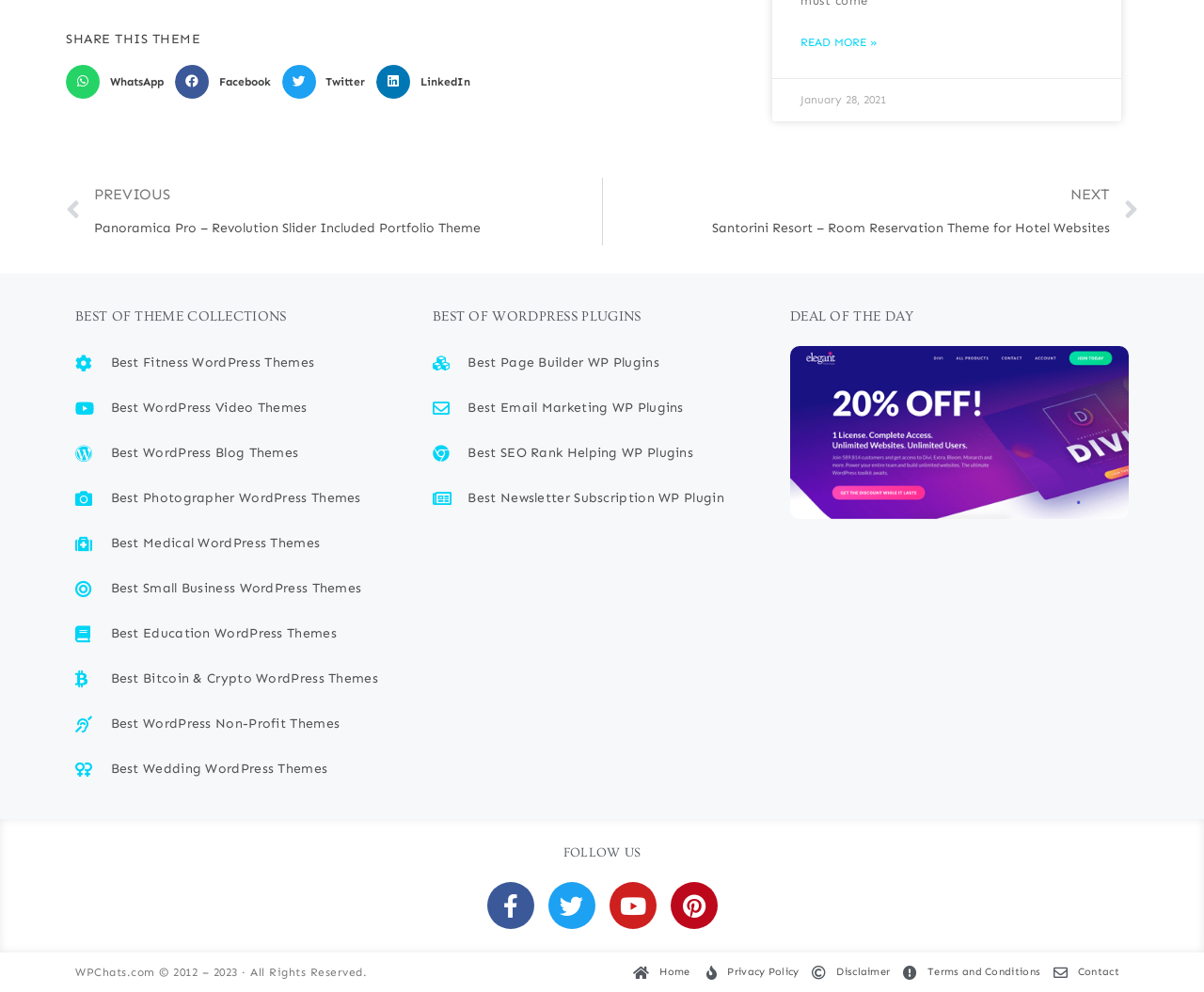Find the bounding box coordinates for the element described here: "Terms and Conditions".

[0.747, 0.97, 0.864, 0.991]